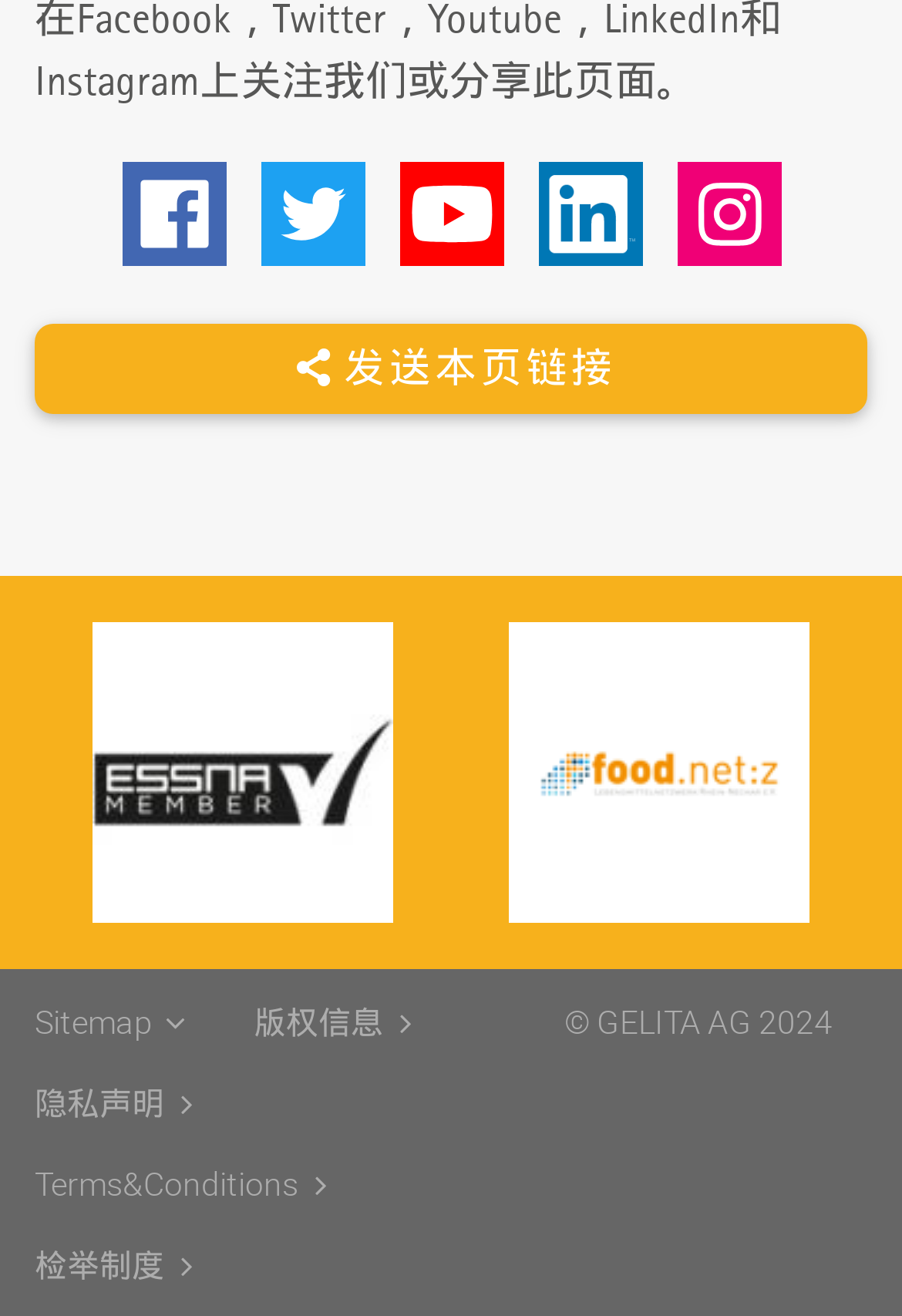Please identify the bounding box coordinates of the region to click in order to complete the given instruction: "View Terms&Conditions". The coordinates should be four float numbers between 0 and 1, i.e., [left, top, right, bottom].

[0.038, 0.868, 0.381, 0.93]